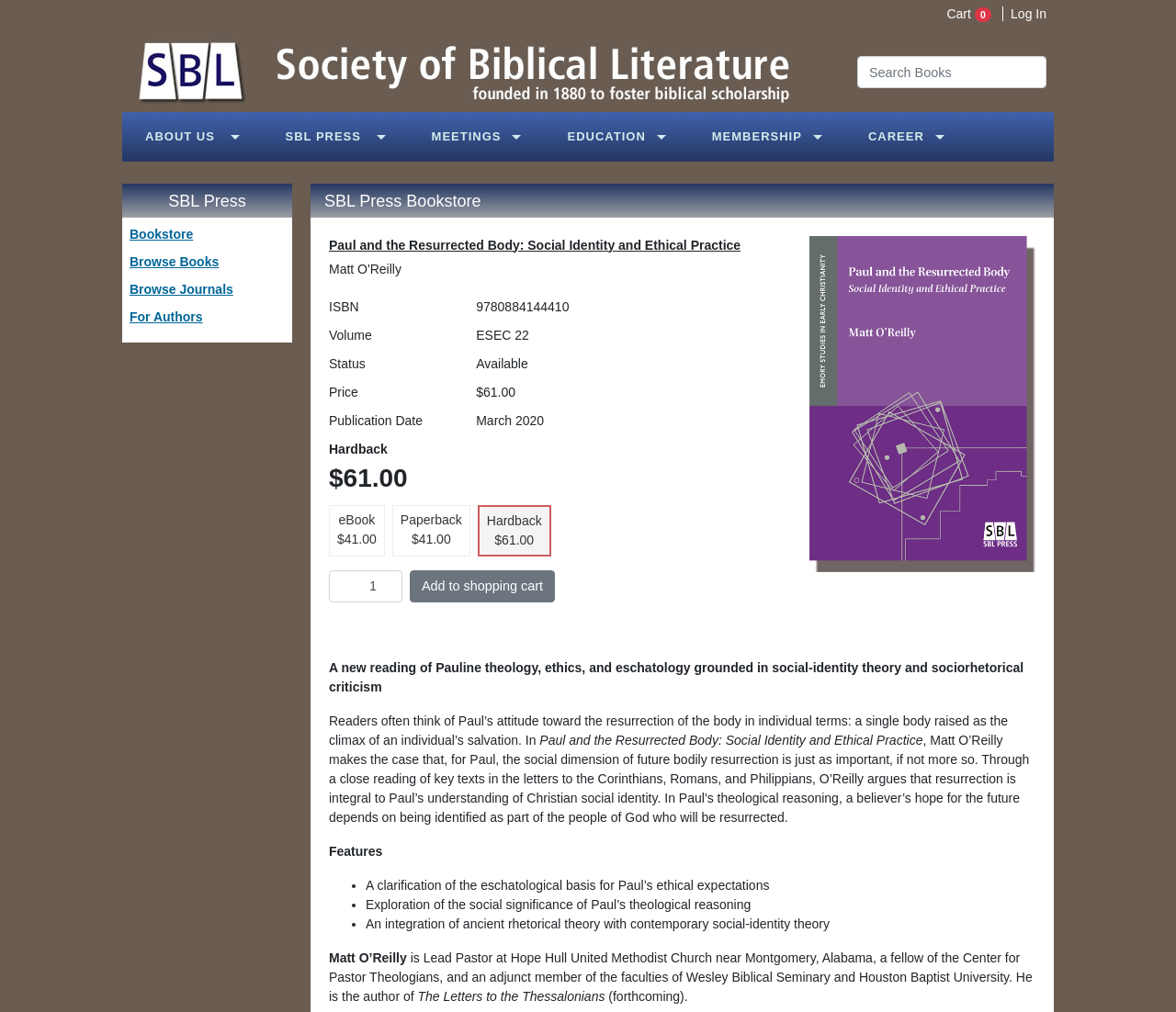Please identify the bounding box coordinates of the area I need to click to accomplish the following instruction: "Log in to the website".

[0.852, 0.006, 0.896, 0.021]